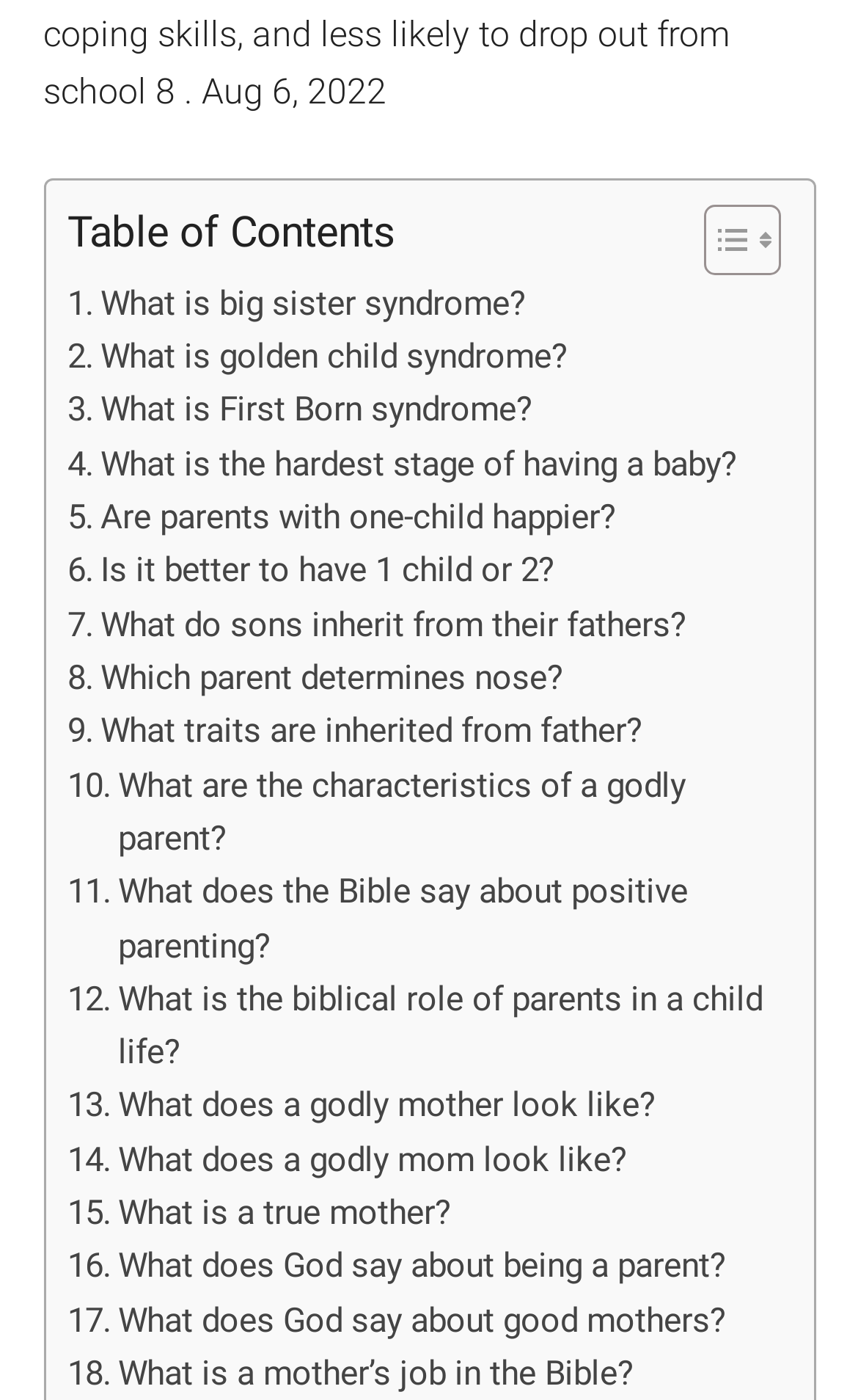Identify the bounding box of the UI element that matches this description: "Are parents with one-child happier?".

[0.078, 0.351, 0.717, 0.389]